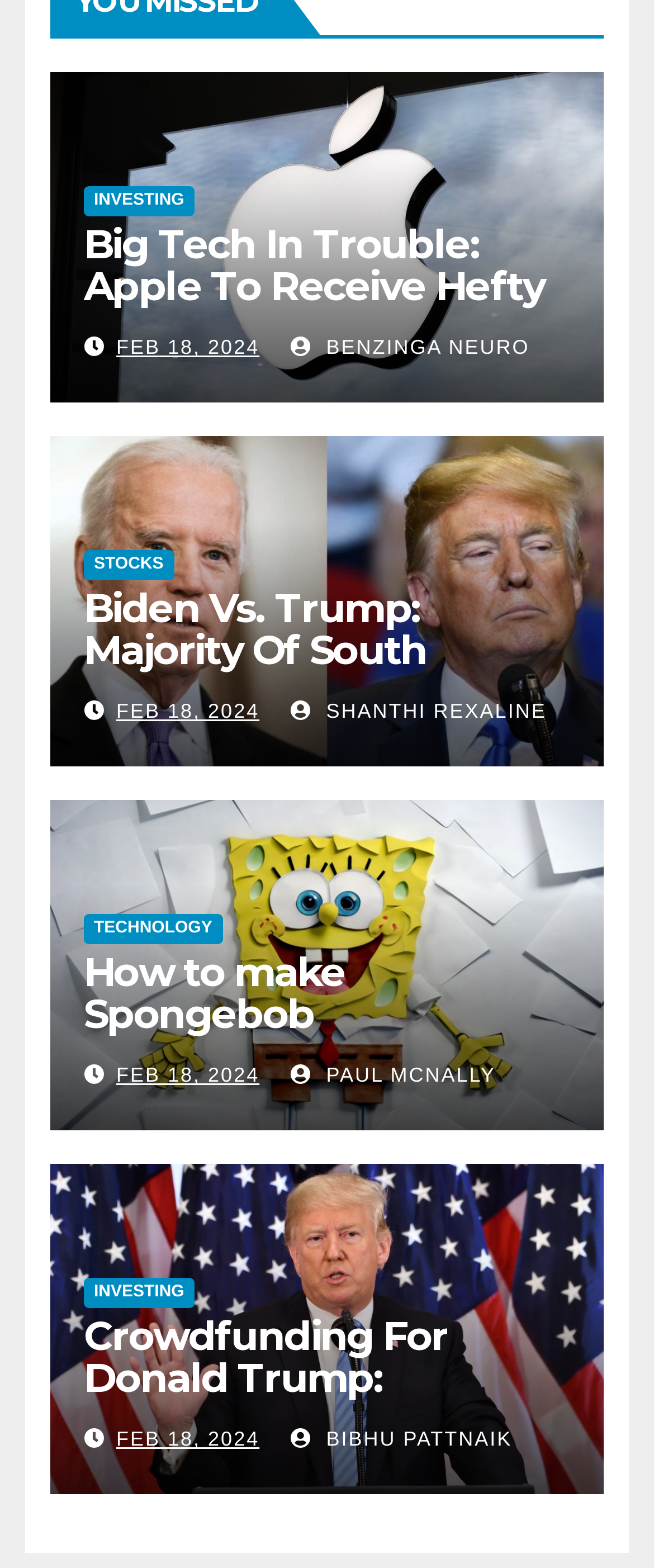Who is the author of the article 'Crowdfunding For Donald Trump: Supporters Rally To Pay Trump’s Legal Bills Through GoFundMe Campaign'?
Carefully analyze the image and provide a detailed answer to the question.

I looked at the article 'Crowdfunding For Donald Trump: Supporters Rally To Pay Trump’s Legal Bills Through GoFundMe Campaign' and found that the author is 'BIBHU PATTNAIK', which is mentioned below the article title.